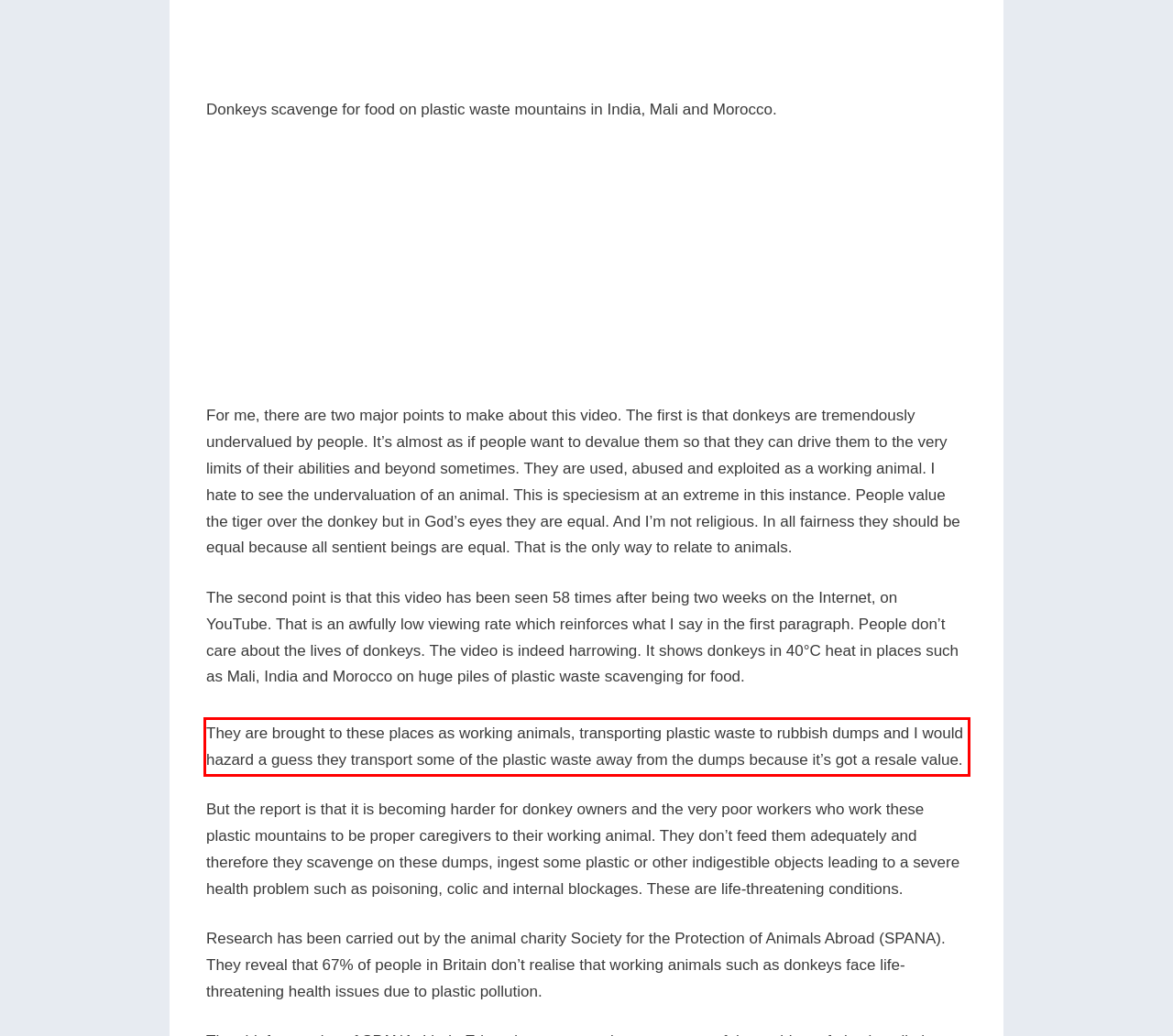Look at the screenshot of the webpage, locate the red rectangle bounding box, and generate the text content that it contains.

They are brought to these places as working animals, transporting plastic waste to rubbish dumps and I would hazard a guess they transport some of the plastic waste away from the dumps because it’s got a resale value.